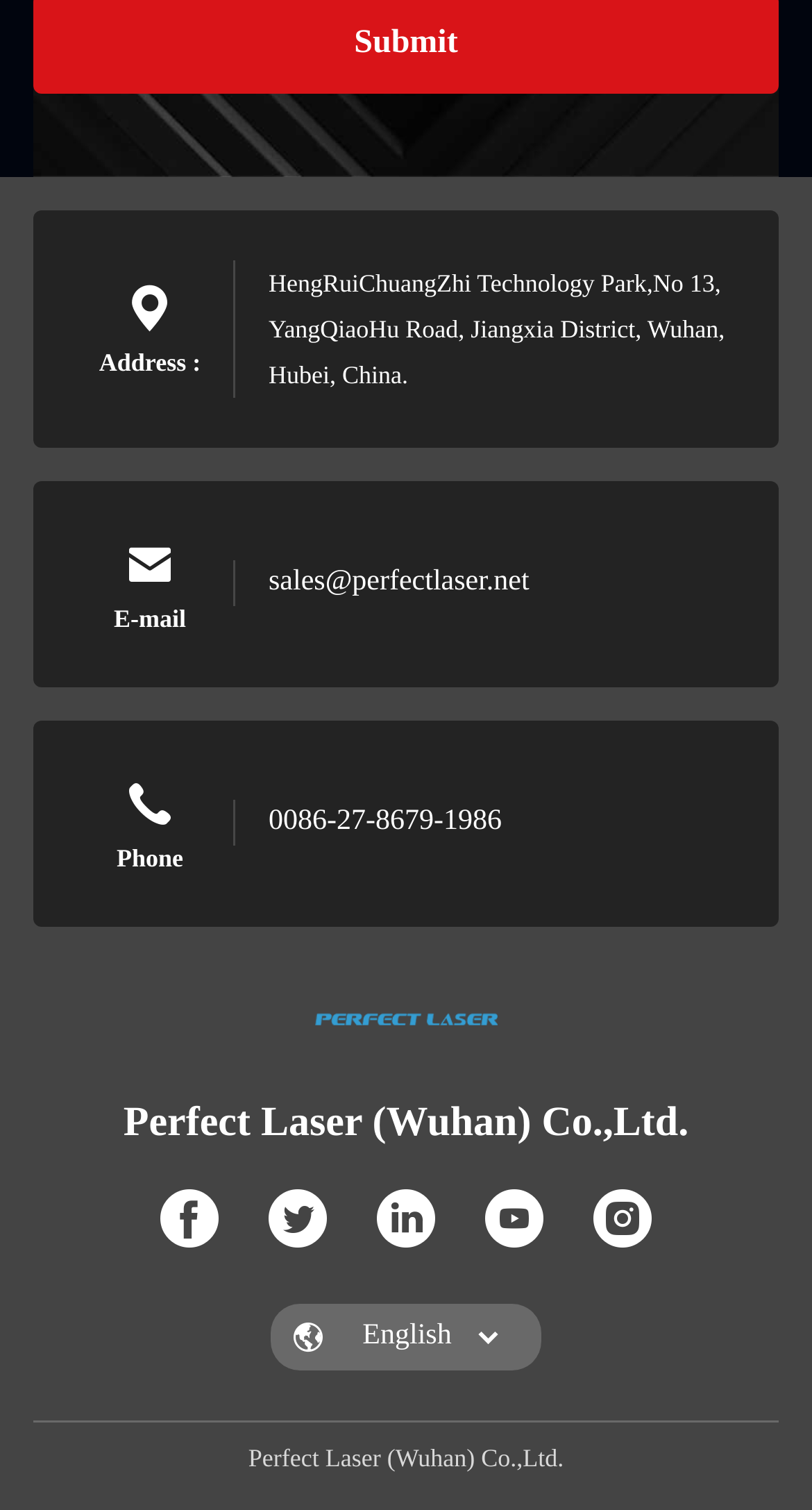What is the company's address?
Using the visual information from the image, give a one-word or short-phrase answer.

HengRuiChuangZhi Technology Park,No 13, YangQiaoHu Road, Jiangxia District, Wuhan, Hubei, China.